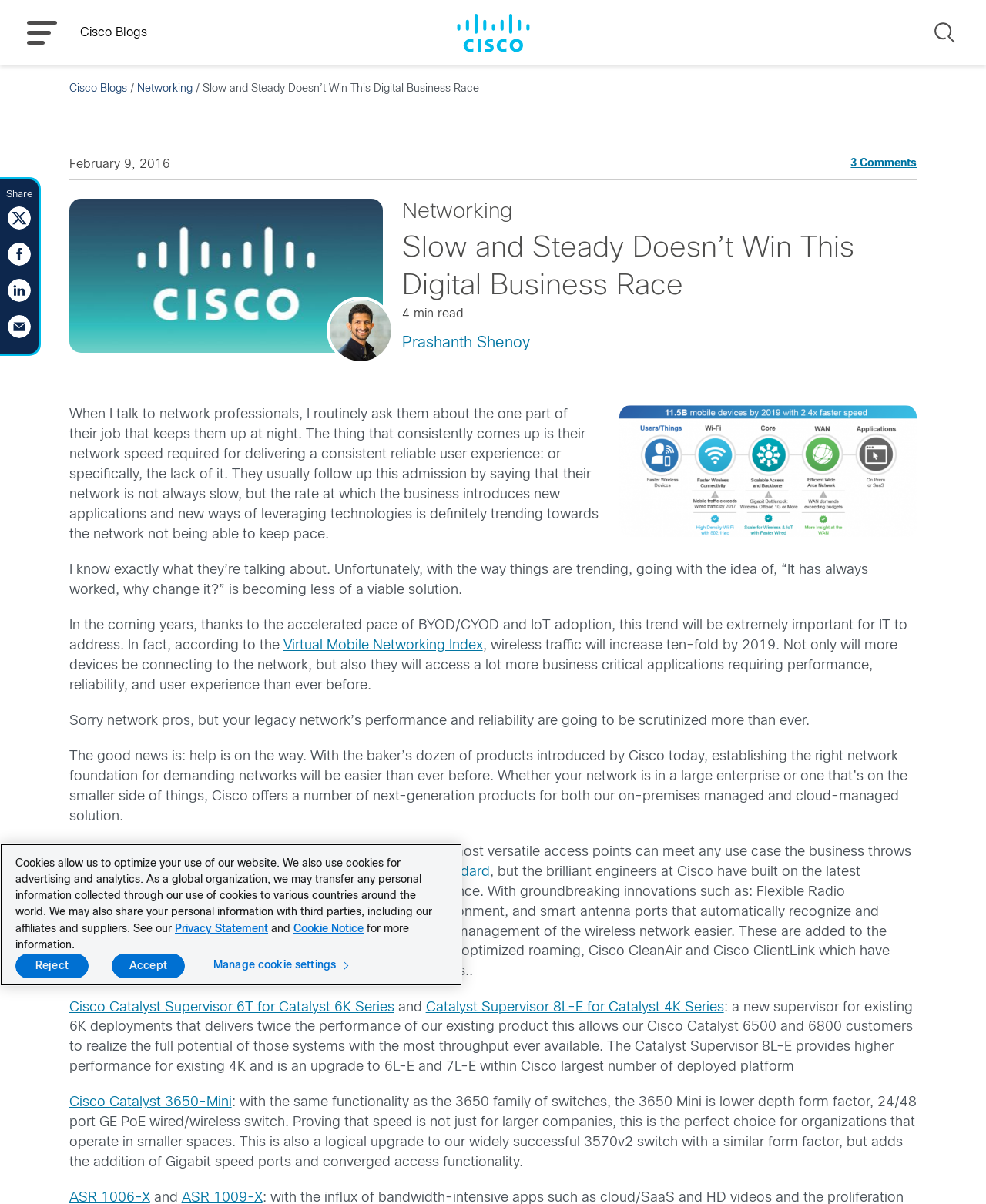Pinpoint the bounding box coordinates of the clickable area necessary to execute the following instruction: "Click on FOR EMPLOYERS". The coordinates should be given as four float numbers between 0 and 1, namely [left, top, right, bottom].

None